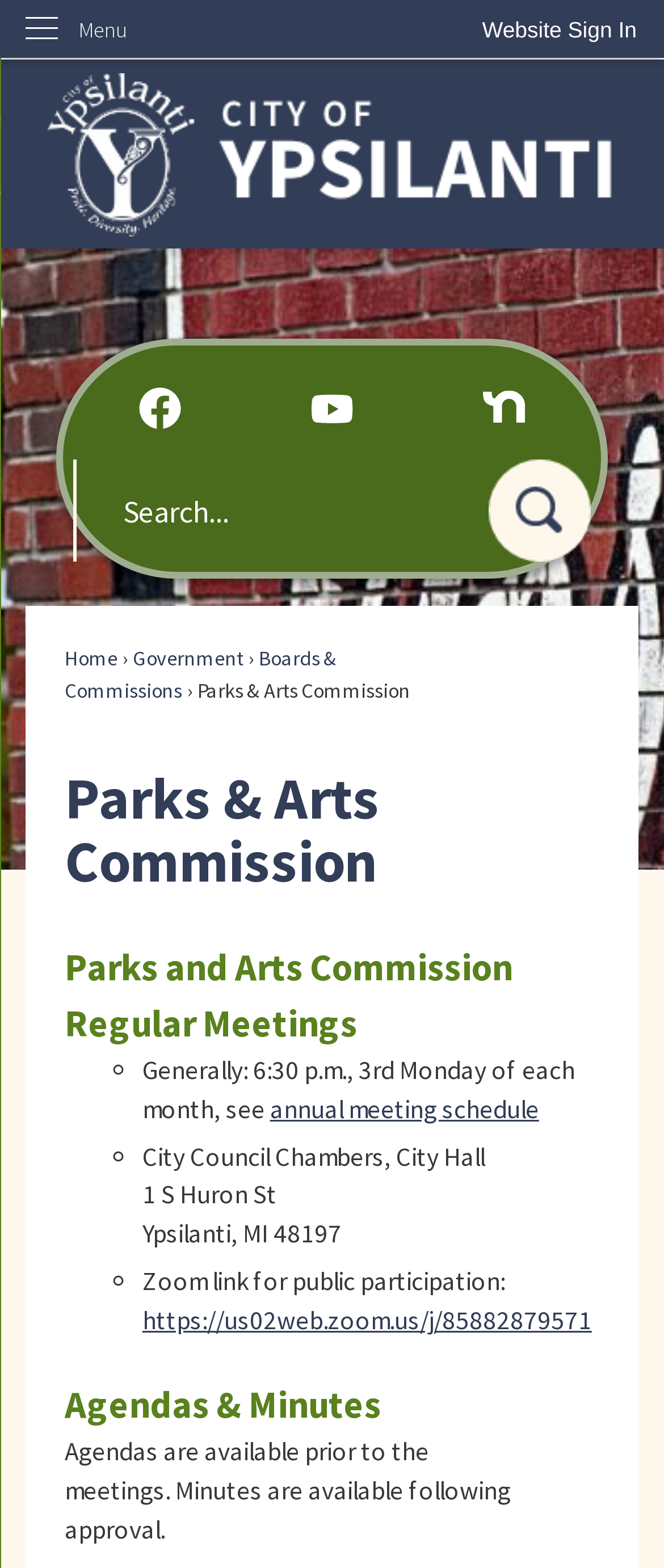Pinpoint the bounding box coordinates of the clickable element to carry out the following instruction: "View the Parks and Arts Commission regular meetings."

[0.097, 0.599, 0.903, 0.67]